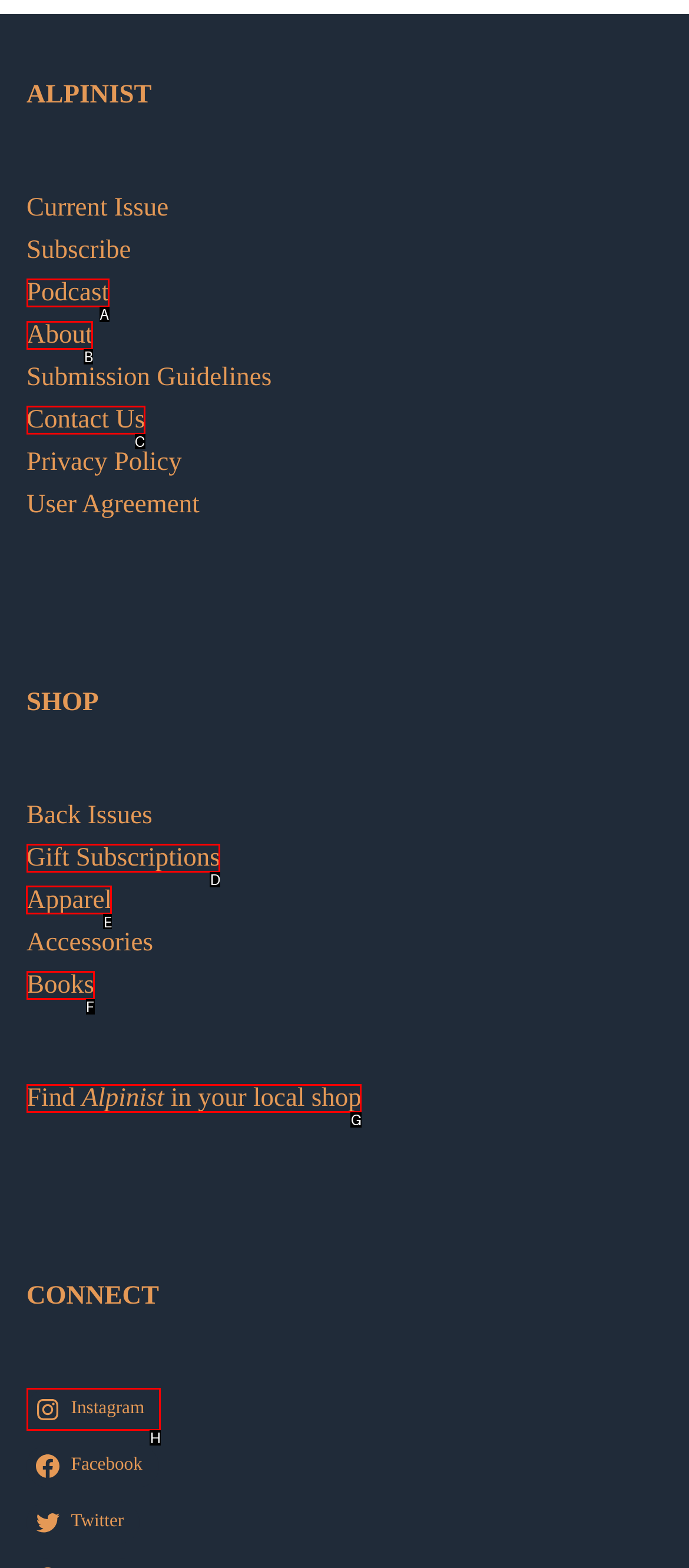Determine which HTML element should be clicked for this task: Buy apparel
Provide the option's letter from the available choices.

E